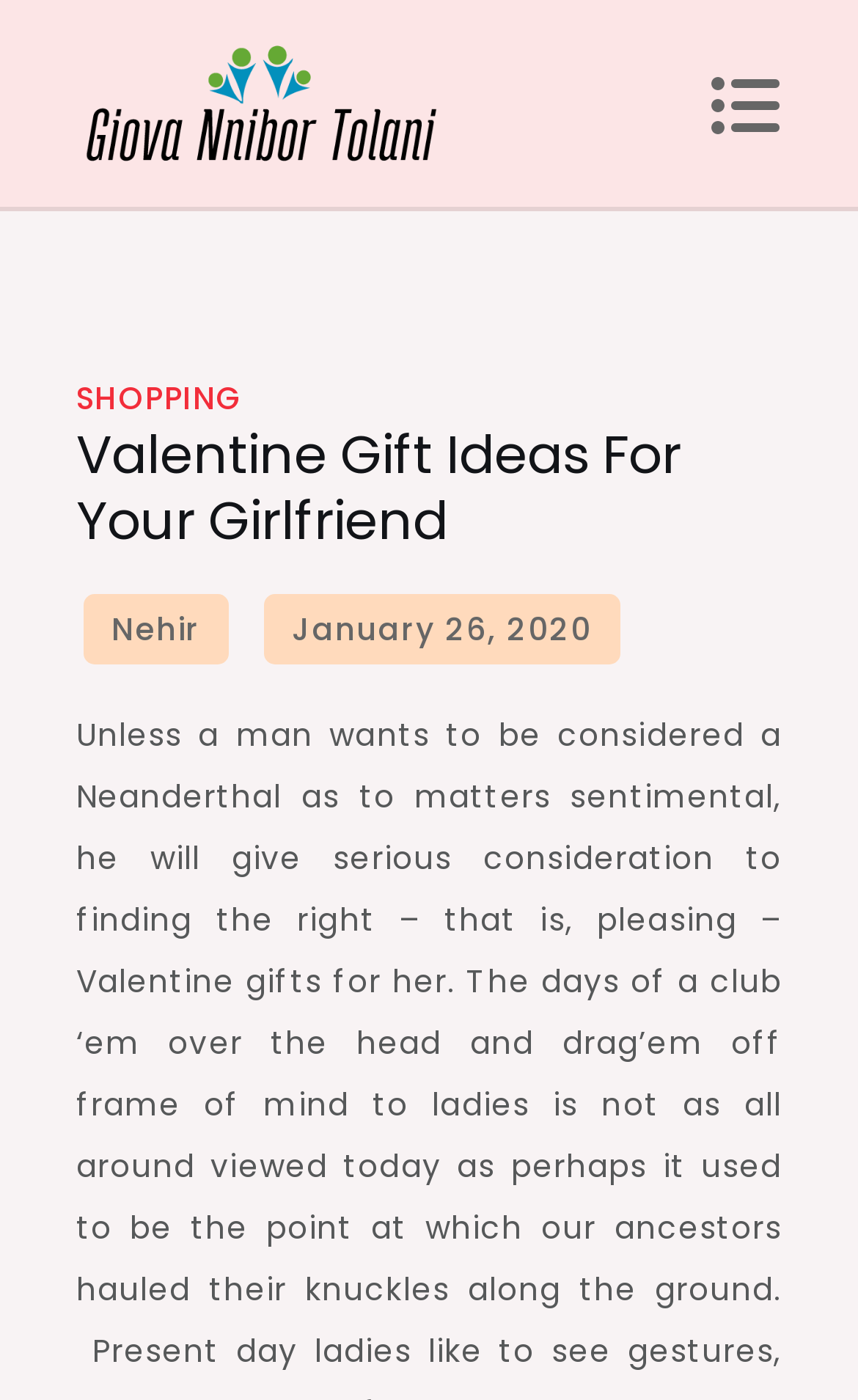Answer this question in one word or a short phrase: What is the category of the link 'SHOPPING'?

Navigation